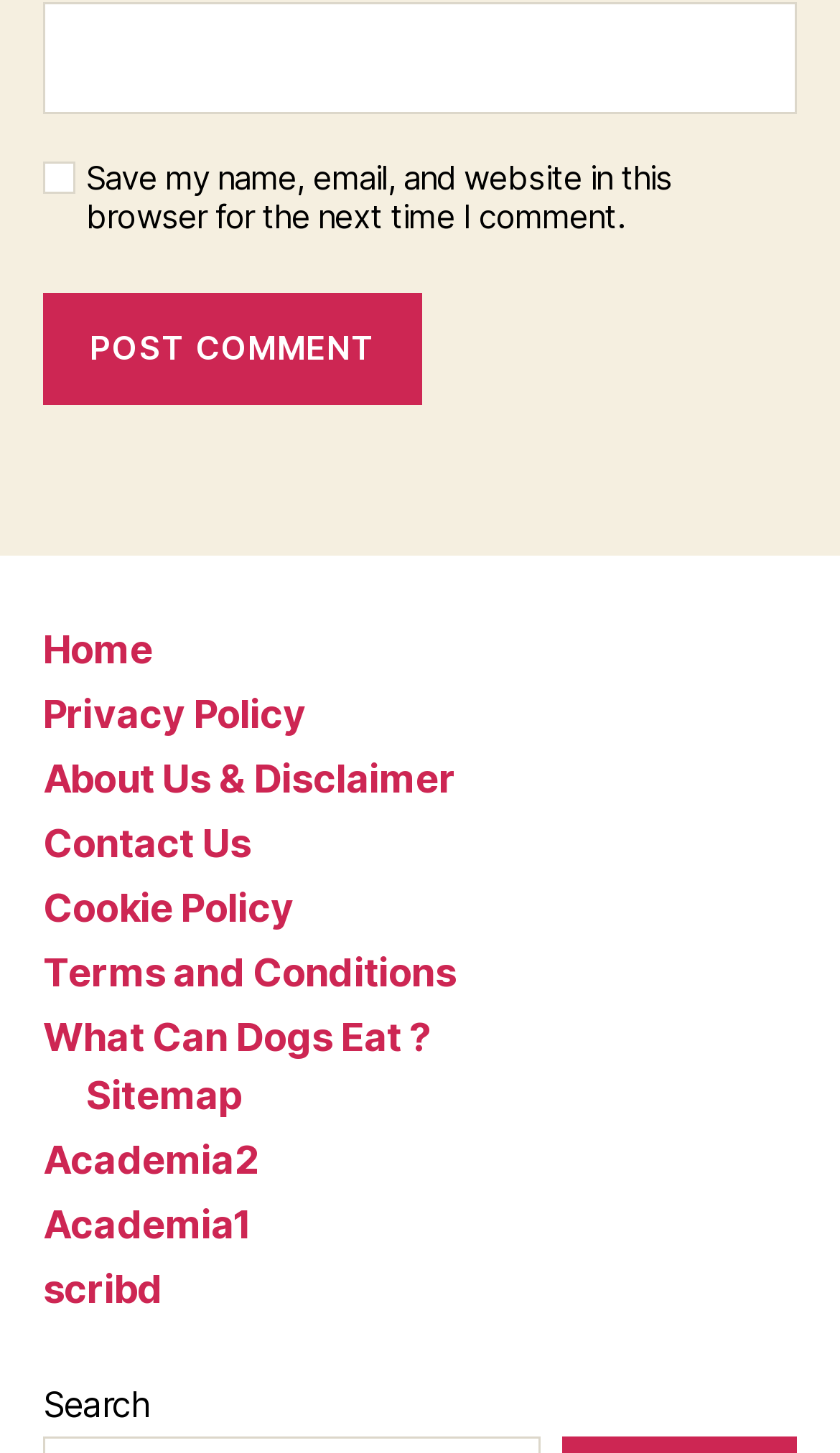Determine the bounding box coordinates of the clickable region to carry out the instruction: "Go to home page".

[0.051, 0.431, 0.182, 0.462]